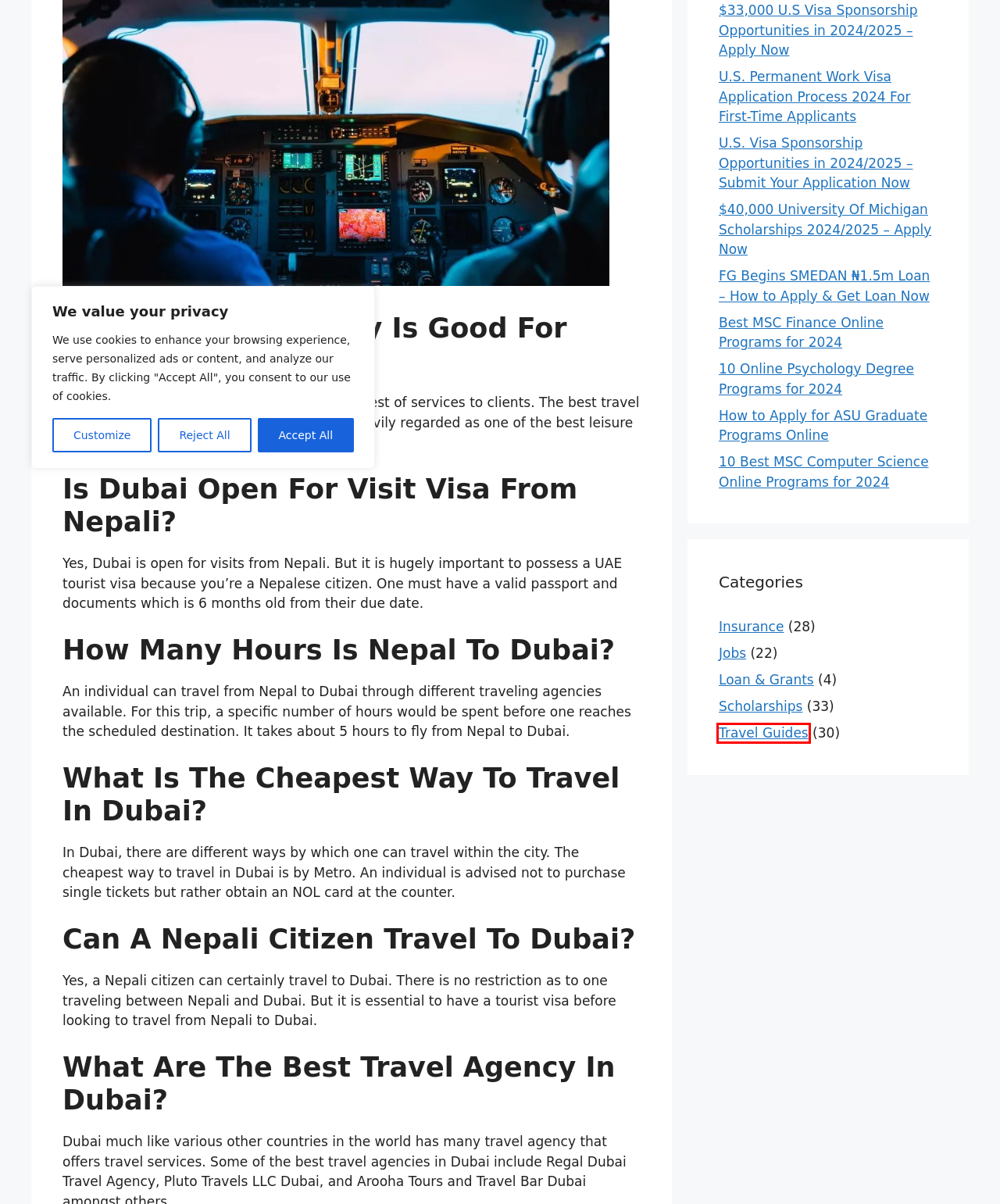You have a screenshot of a webpage, and a red bounding box highlights an element. Select the webpage description that best fits the new page after clicking the element within the bounding box. Options are:
A. FG Begins SMEDAN ₦1.5m Loan – How to Apply & Get Loan Now - Invimeo Travel Agent
B. Scholarships - Invimeo Travel Agent
C. 10 Best MSC Computer Science Online Programs for 2024 - Invimeo Travel Agent
D. 10 Online Psychology Degree Programs for 2024 - Invimeo Travel Agent
E. Travel Guides - Invimeo Travel Agent
F. Best MSC Finance Online Programs for 2024 - Invimeo Travel Agent
G. Jobs - Invimeo Travel Agent
H. How to Apply for ASU Graduate Programs Online - Invimeo Travel Agent

E